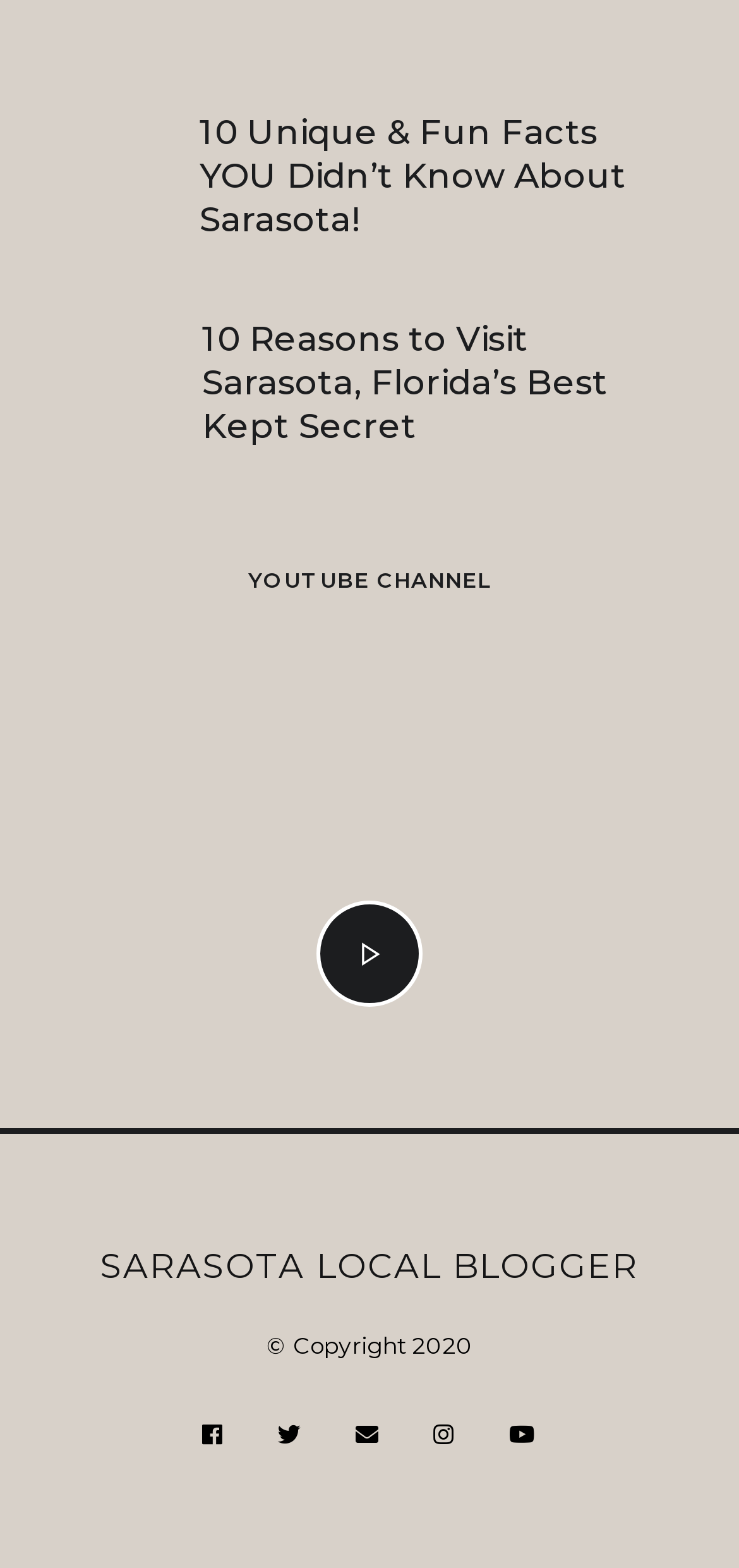How many images are on the webpage? Analyze the screenshot and reply with just one word or a short phrase.

4